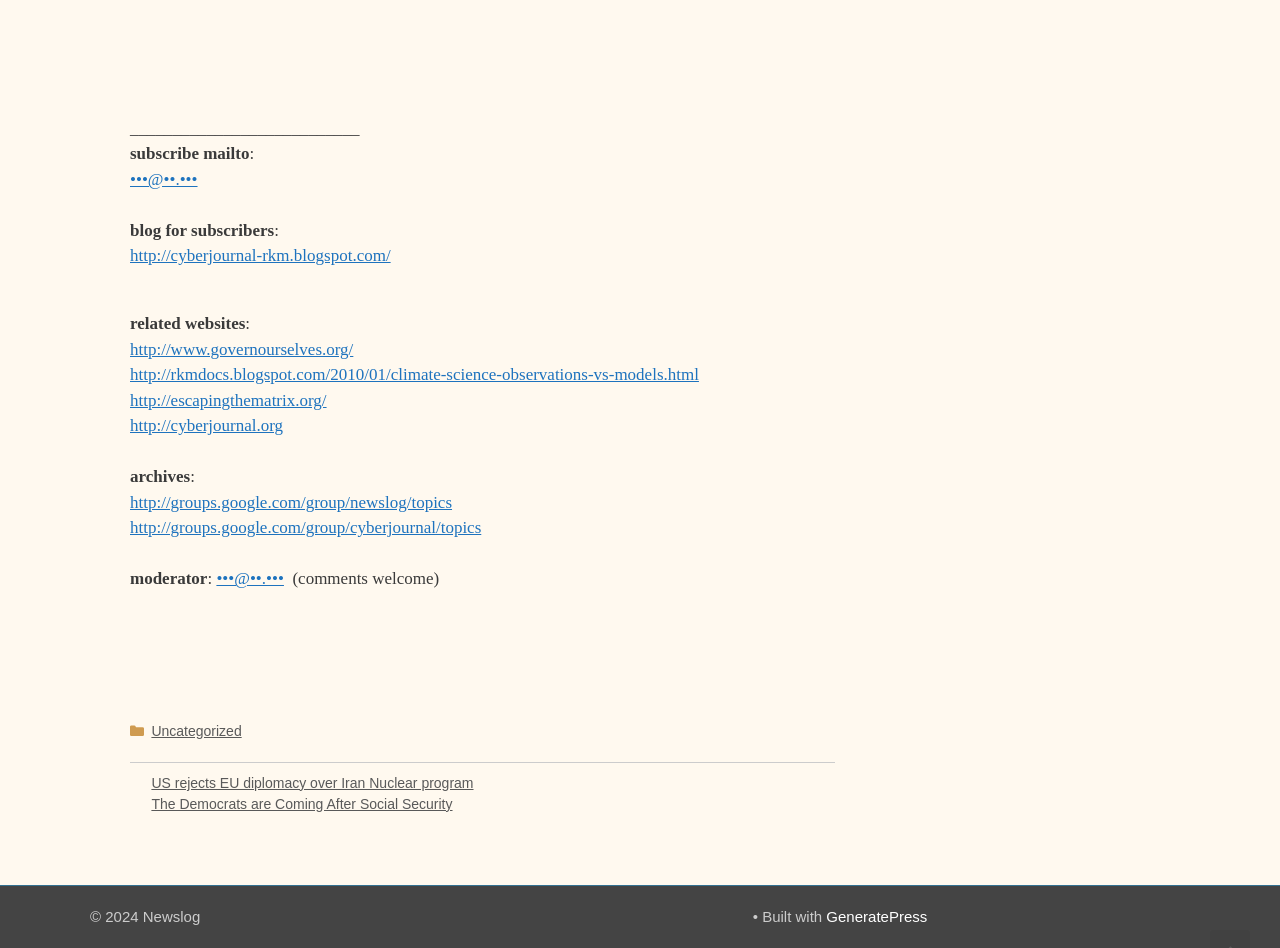Determine the bounding box coordinates of the clickable region to execute the instruction: "Search for a term". The coordinates should be four float numbers between 0 and 1, denoted as [left, top, right, bottom].

None